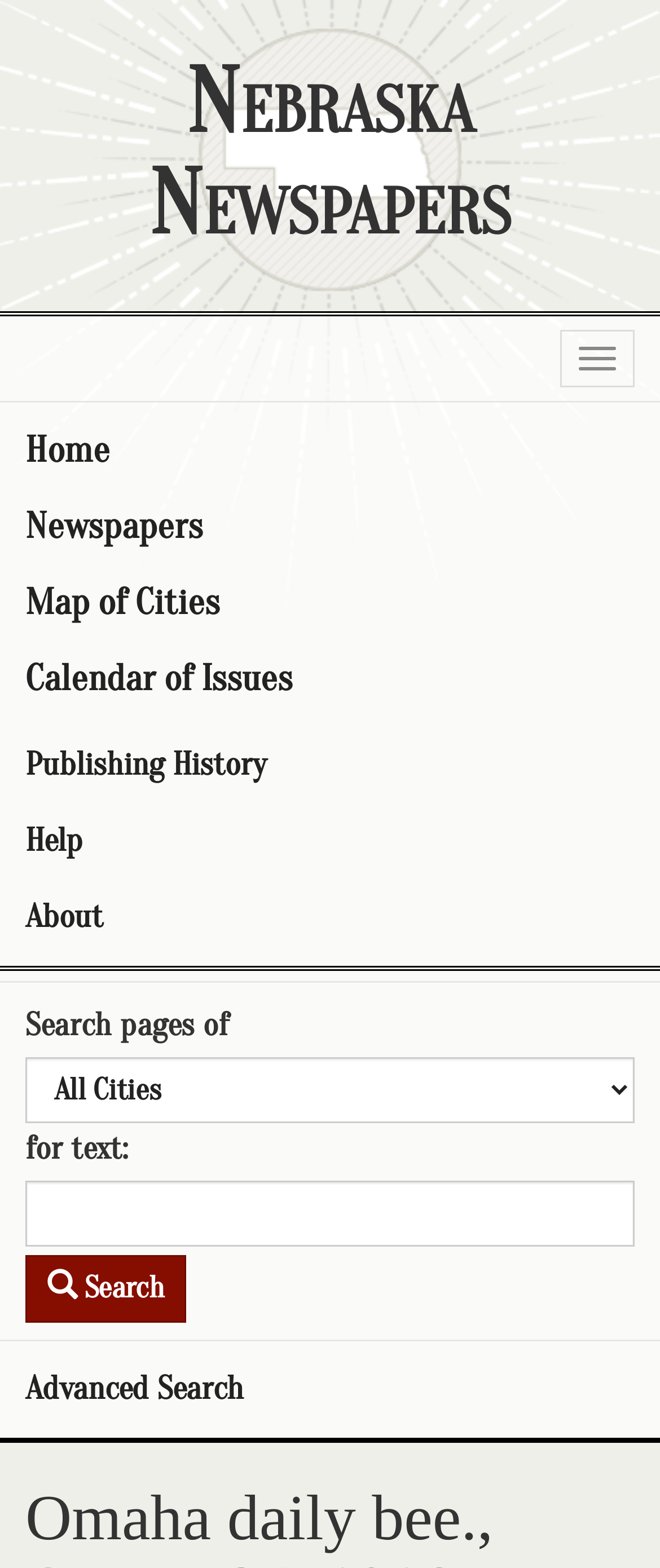Could you indicate the bounding box coordinates of the region to click in order to complete this instruction: "Go to the Home page".

[0.0, 0.263, 1.0, 0.312]